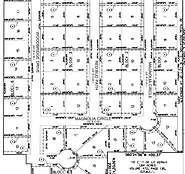Provide a short, one-word or phrase answer to the question below:
What is the name of one of the street names in the layout?

Magnolia Circle